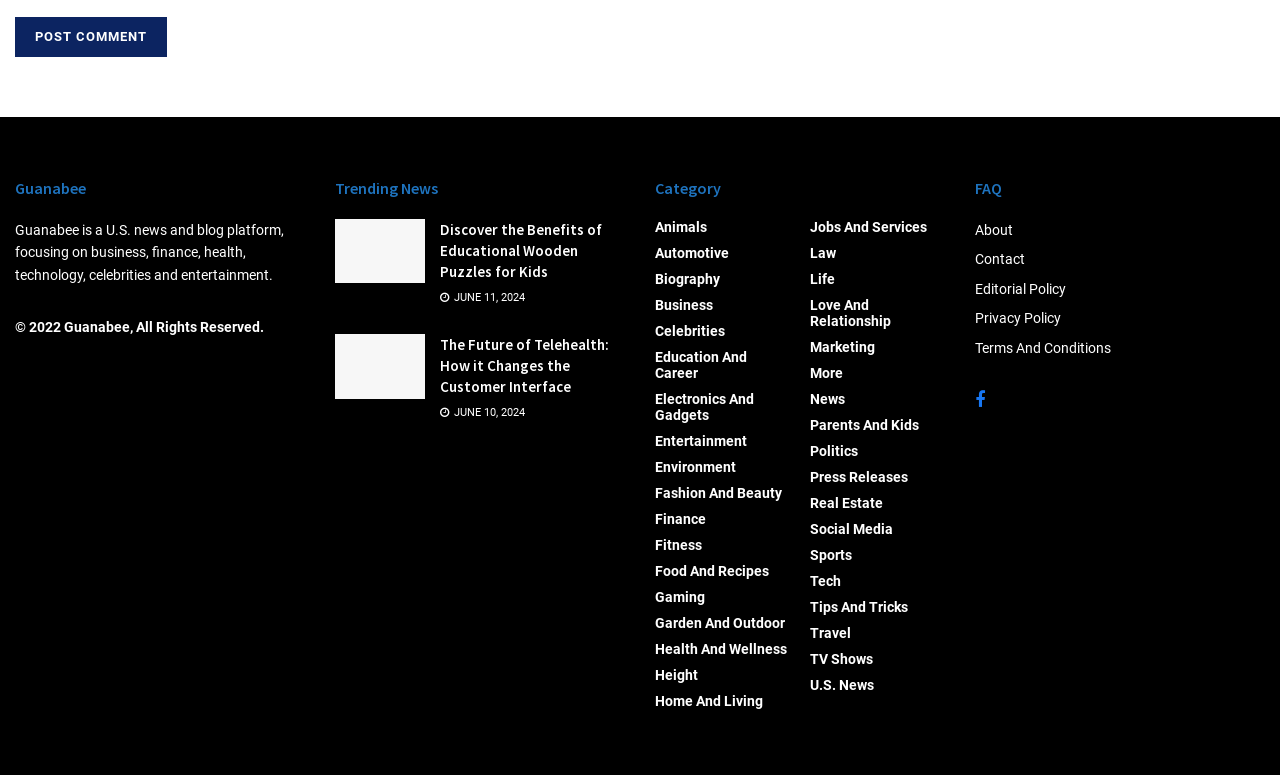Predict the bounding box coordinates of the area that should be clicked to accomplish the following instruction: "Post a comment". The bounding box coordinates should consist of four float numbers between 0 and 1, i.e., [left, top, right, bottom].

[0.012, 0.021, 0.13, 0.073]